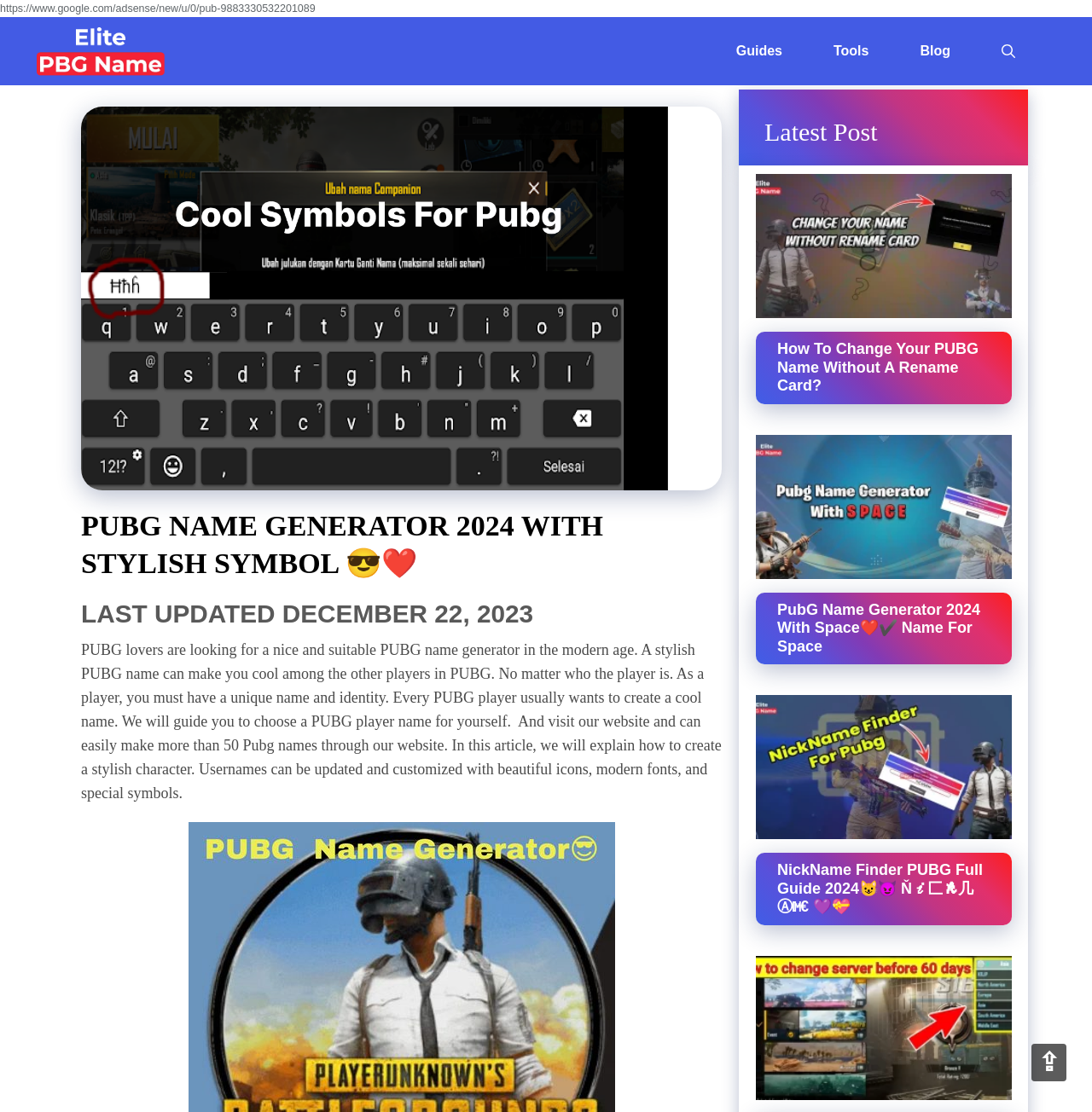Identify the bounding box coordinates of the specific part of the webpage to click to complete this instruction: "Open the search".

[0.894, 0.038, 0.953, 0.054]